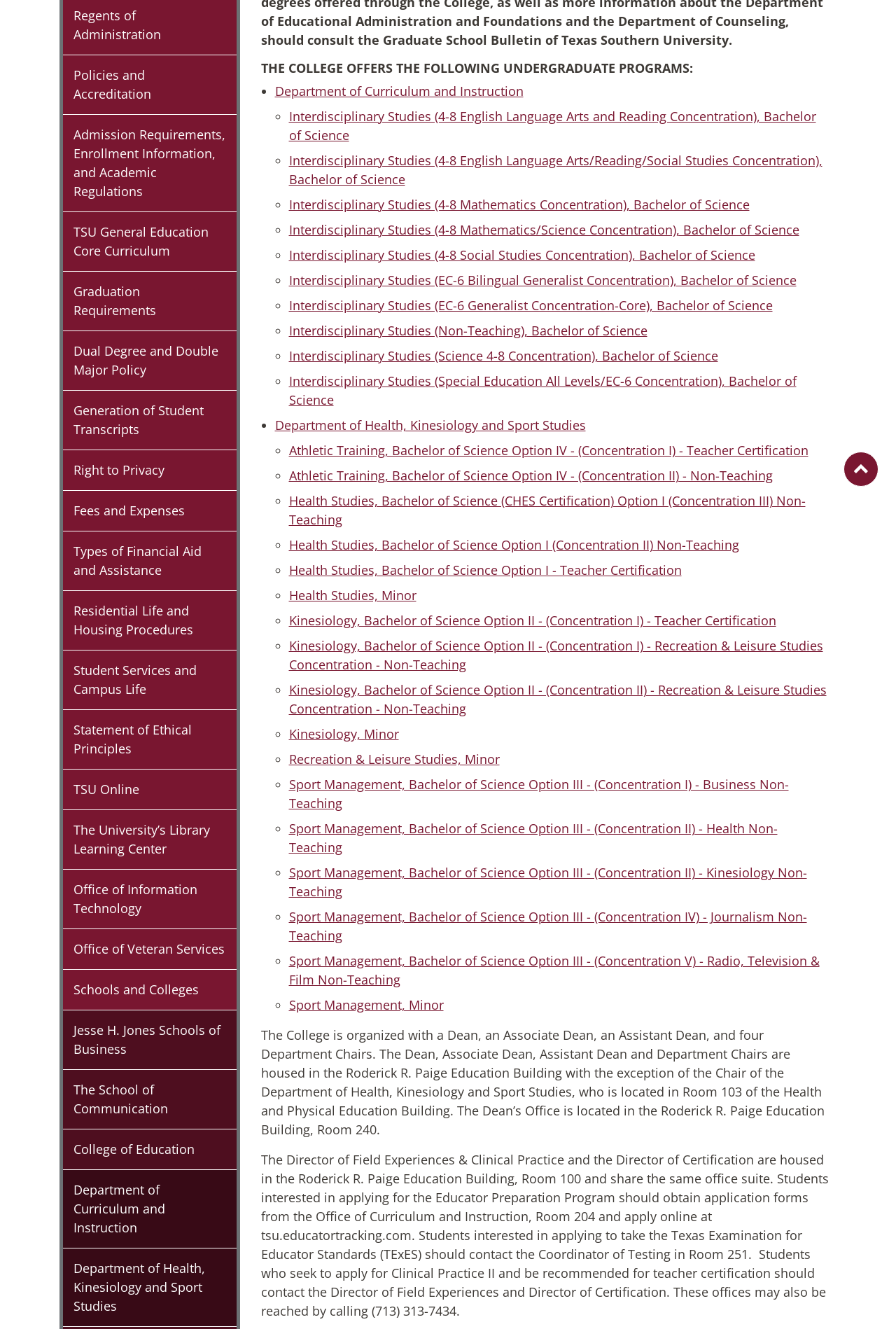Find and provide the bounding box coordinates for the UI element described here: "General Education Core Curriculum". The coordinates should be given as four float numbers between 0 and 1: [left, top, right, bottom].

[0.257, 0.013, 0.535, 0.042]